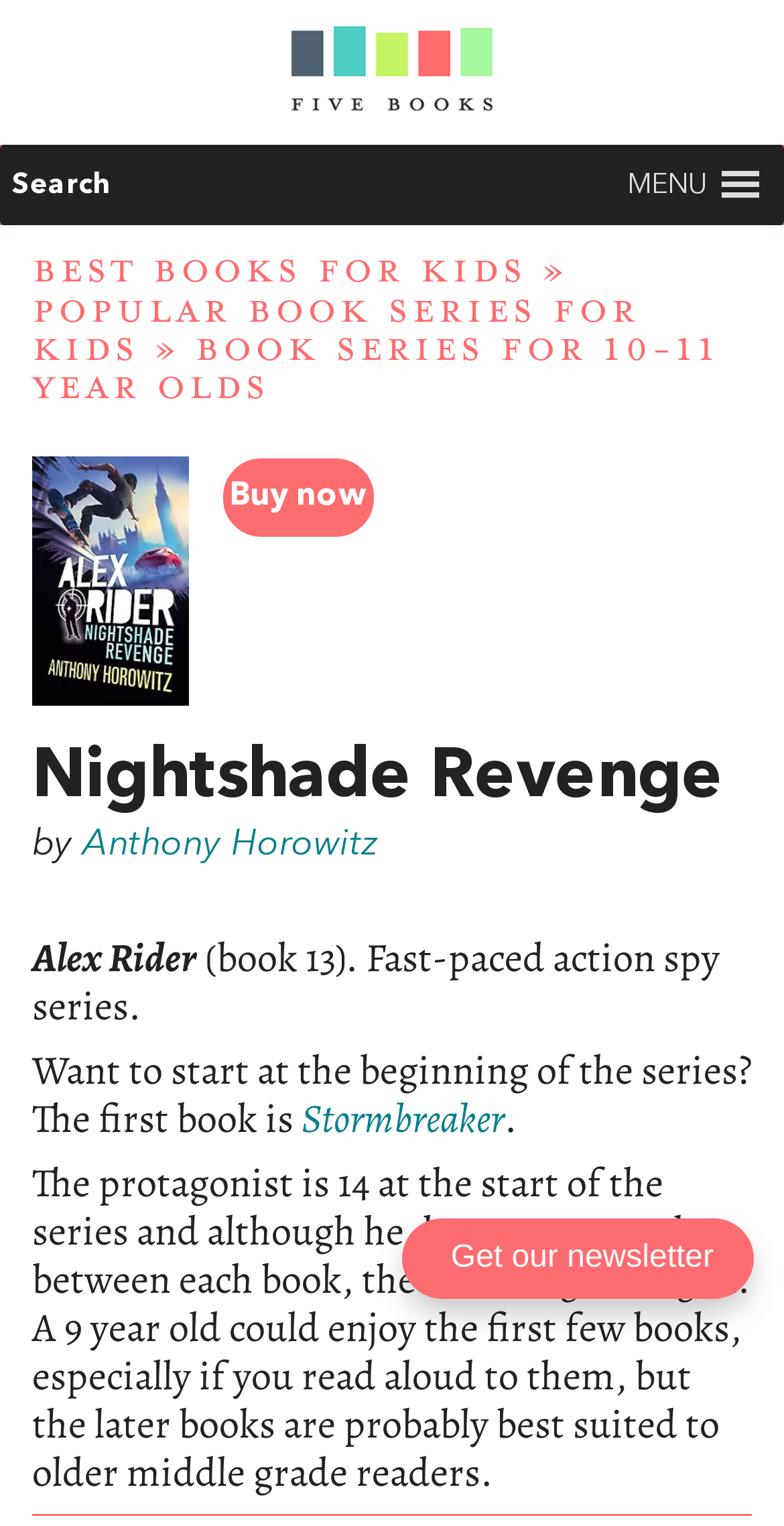Please find and report the bounding box coordinates of the element to click in order to perform the following action: "Buy 'Nightshade Revenge' book now". The coordinates should be expressed as four float numbers between 0 and 1, in the format [left, top, right, bottom].

[0.281, 0.299, 0.479, 0.353]